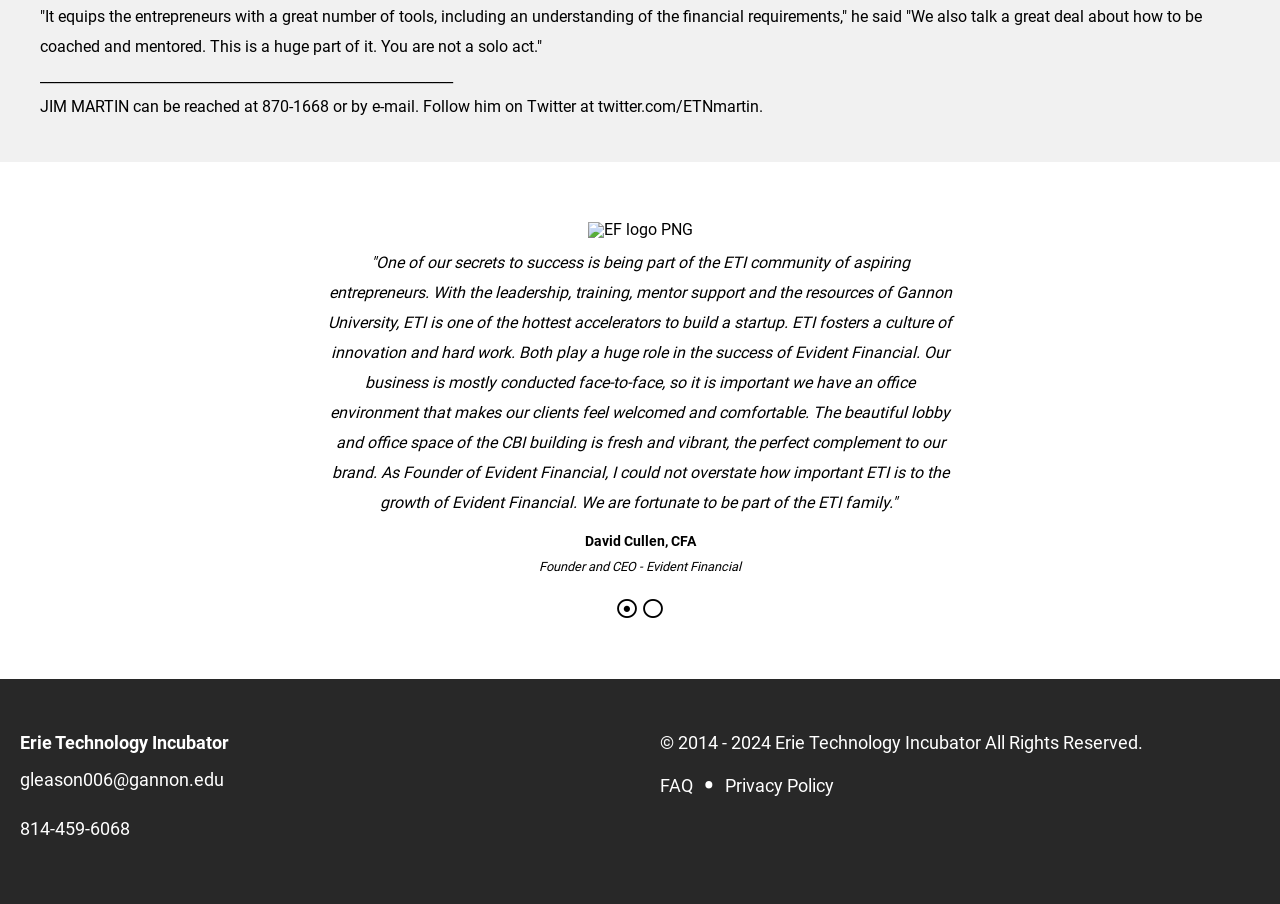Find the bounding box coordinates of the UI element according to this description: "FAQ".

[0.516, 0.849, 0.541, 0.891]